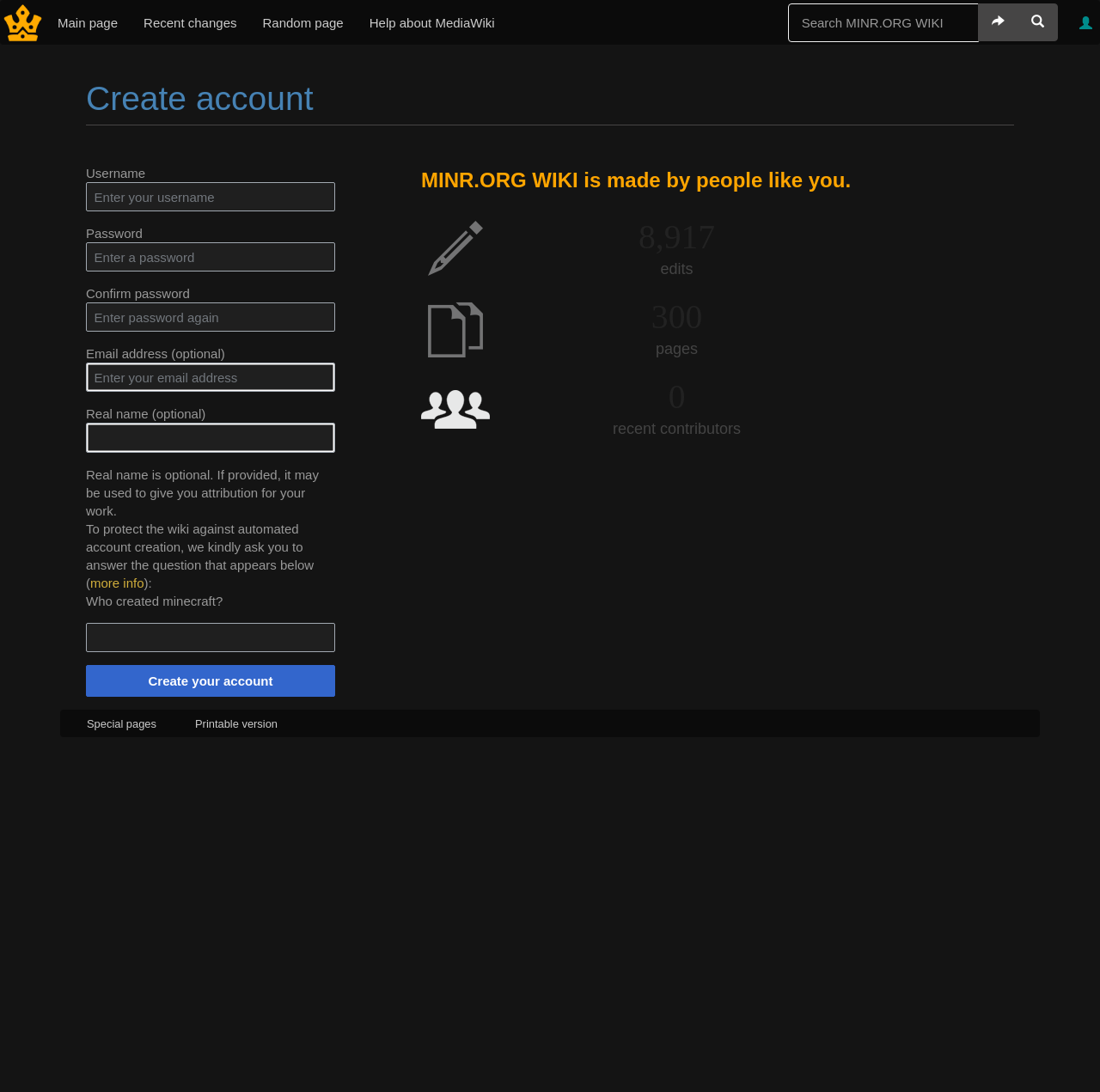Respond to the following query with just one word or a short phrase: 
What is the security measure to prevent automated account creation?

Answering a question